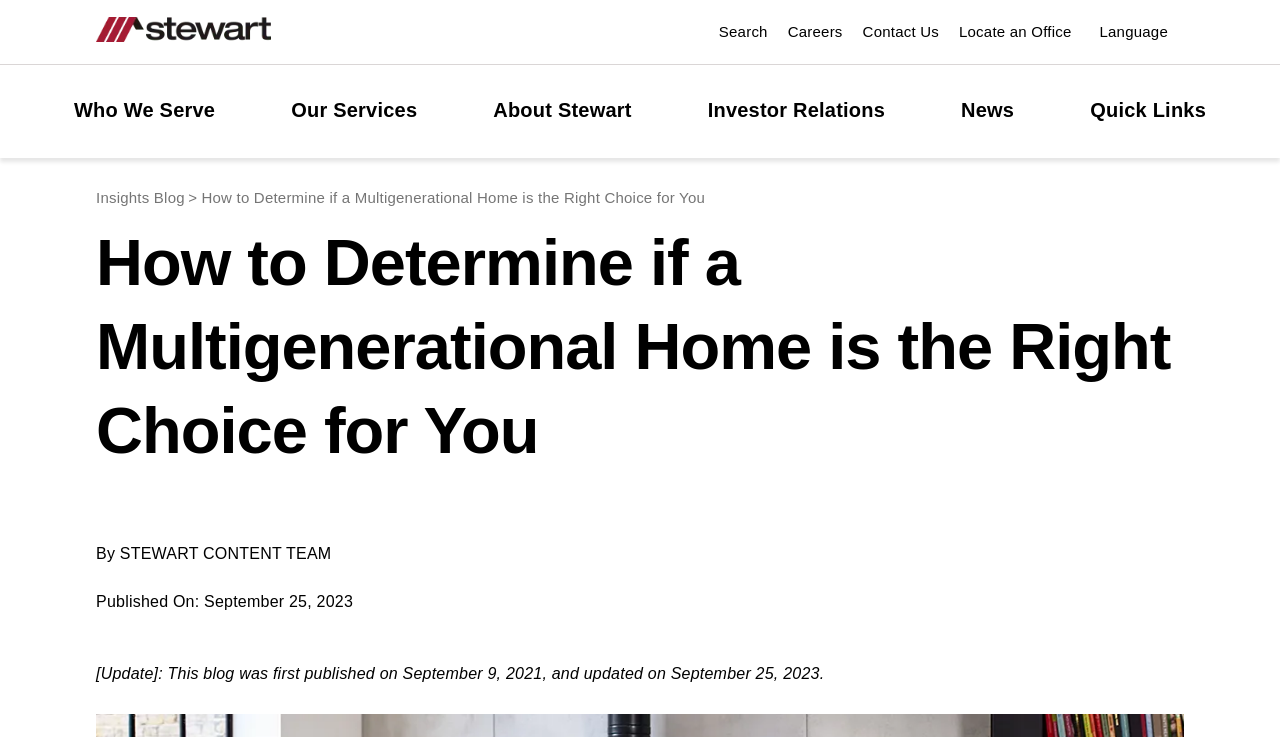From the image, can you give a detailed response to the question below:
How many navigation buttons are there?

The navigation buttons are located at the top of the webpage, and they are 'Who We Serve', 'Our Services', 'About Stewart', 'Investor Relations', 'News', and 'Quick Links'. Counting these buttons, there are 6 navigation buttons in total.